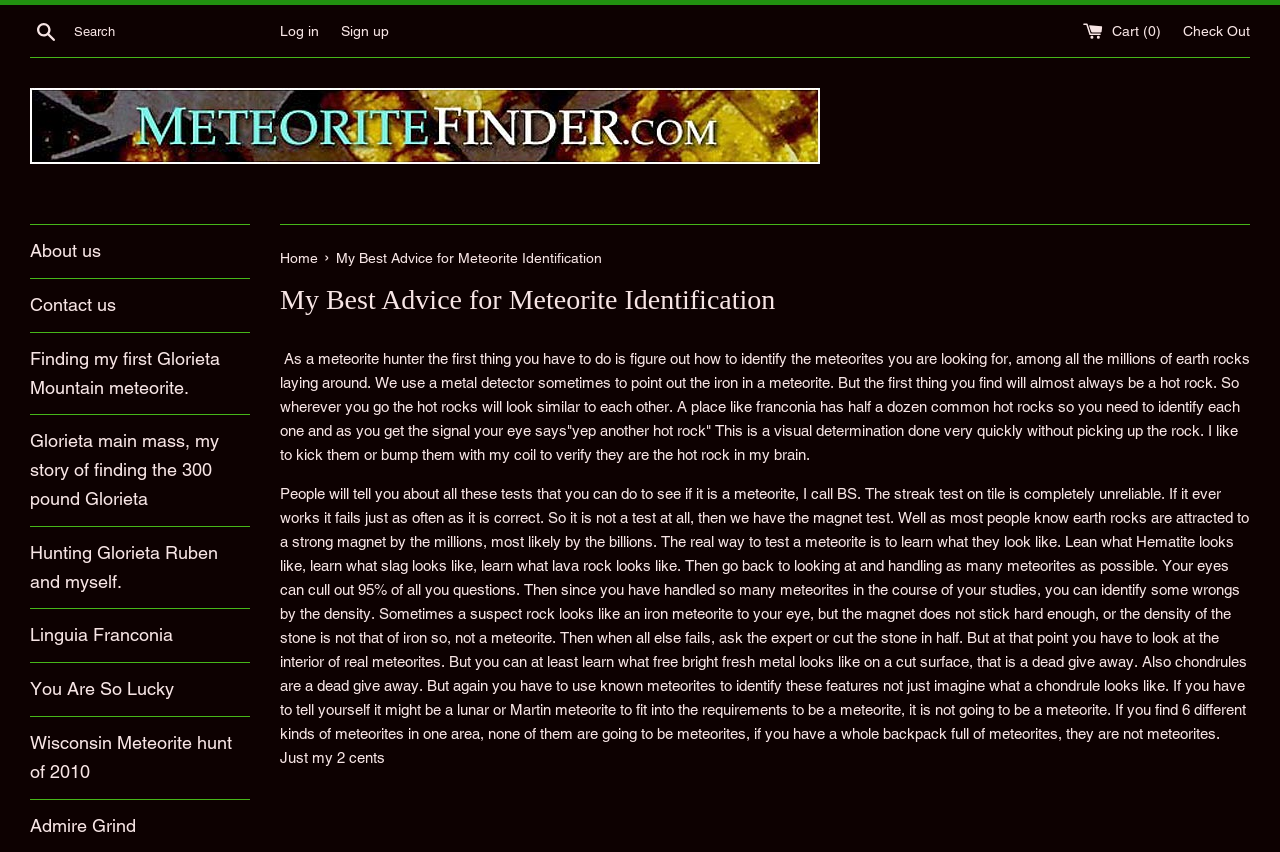Provide the bounding box coordinates of the UI element that matches the description: "About us".

[0.023, 0.264, 0.195, 0.326]